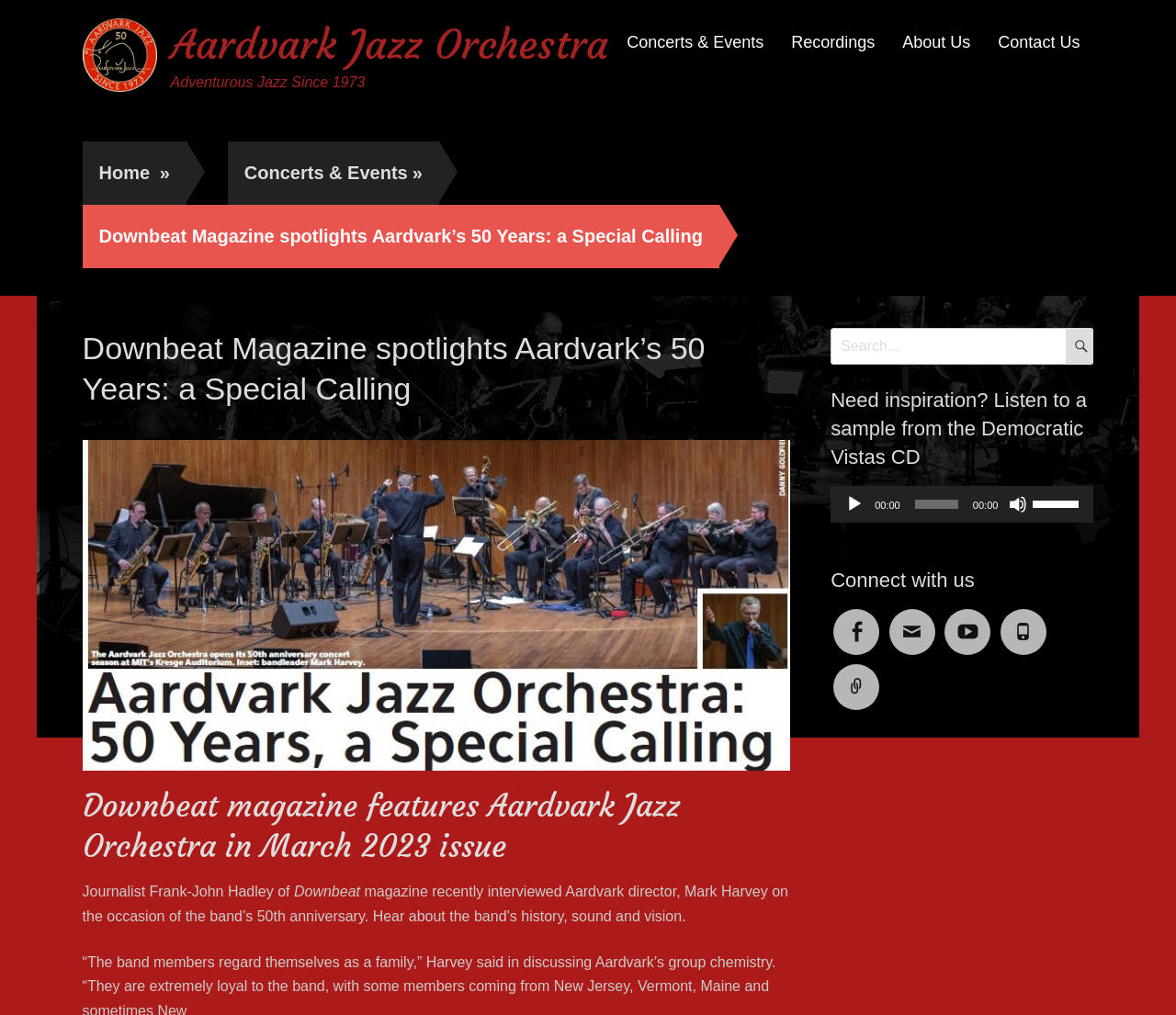What is the name of the magazine that features Aardvark Jazz Orchestra?
Kindly offer a comprehensive and detailed response to the question.

The webpage has a heading 'Downbeat Magazine spotlights Aardvark’s 50 Years: a Special Calling', which indicates that Downbeat Magazine is the magazine that features Aardvark Jazz Orchestra.